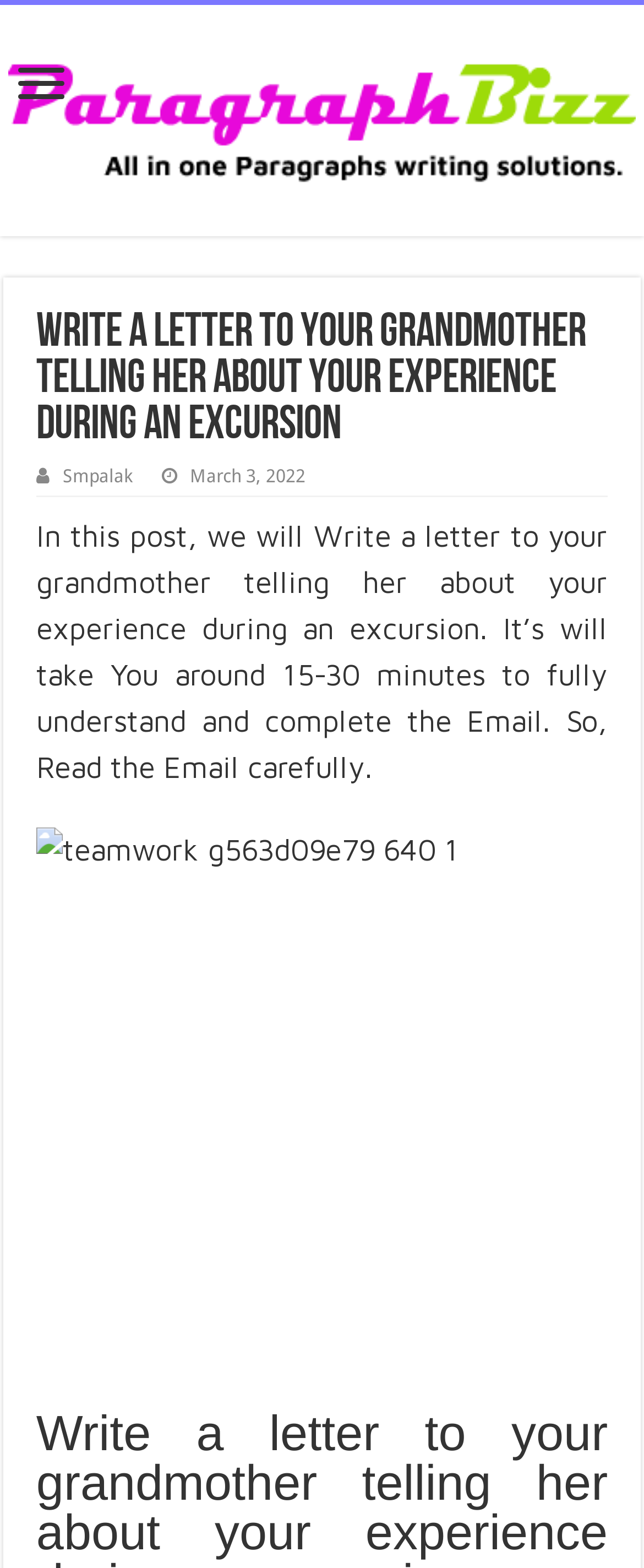Please find and generate the text of the main header of the webpage.

Write a letter to your grandmother telling her about your experience during an excursion